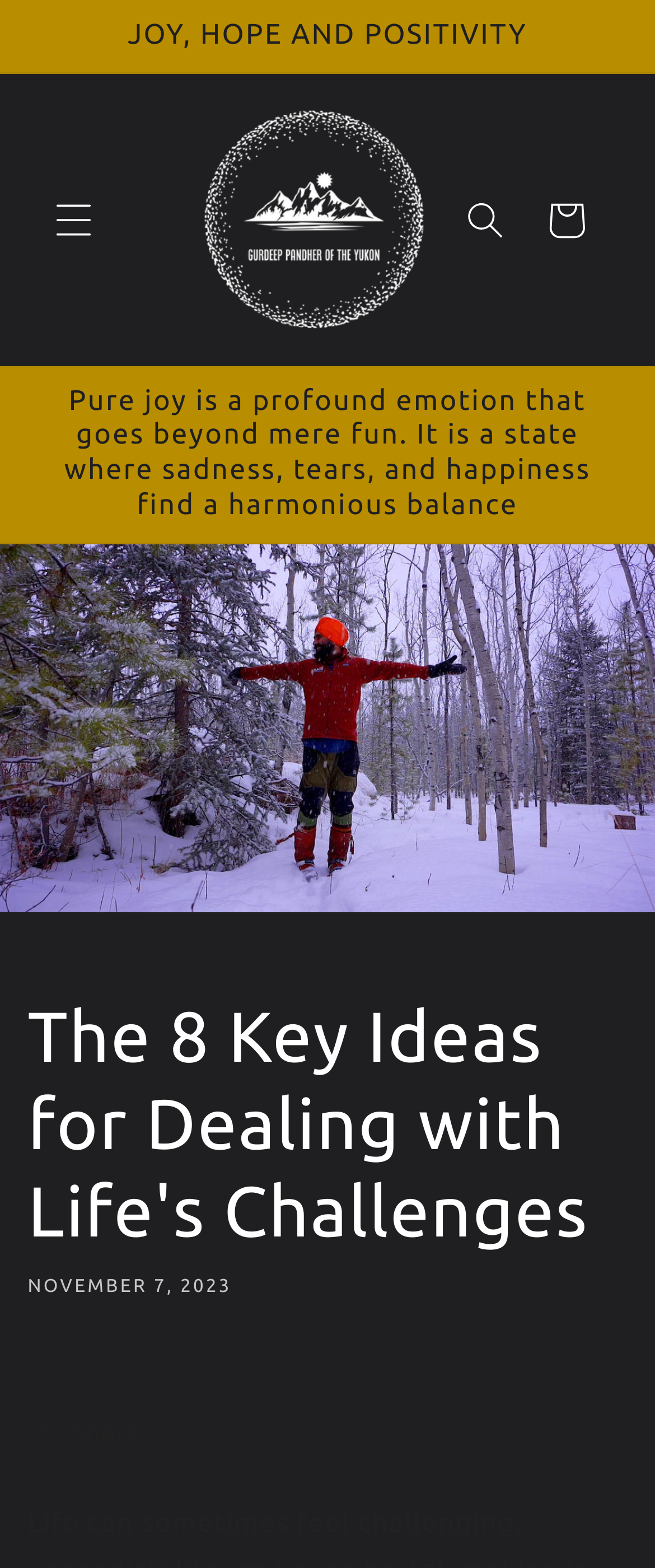Please extract the webpage's main title and generate its text content.

The 8 Key Ideas for Dealing with Life's Challenges